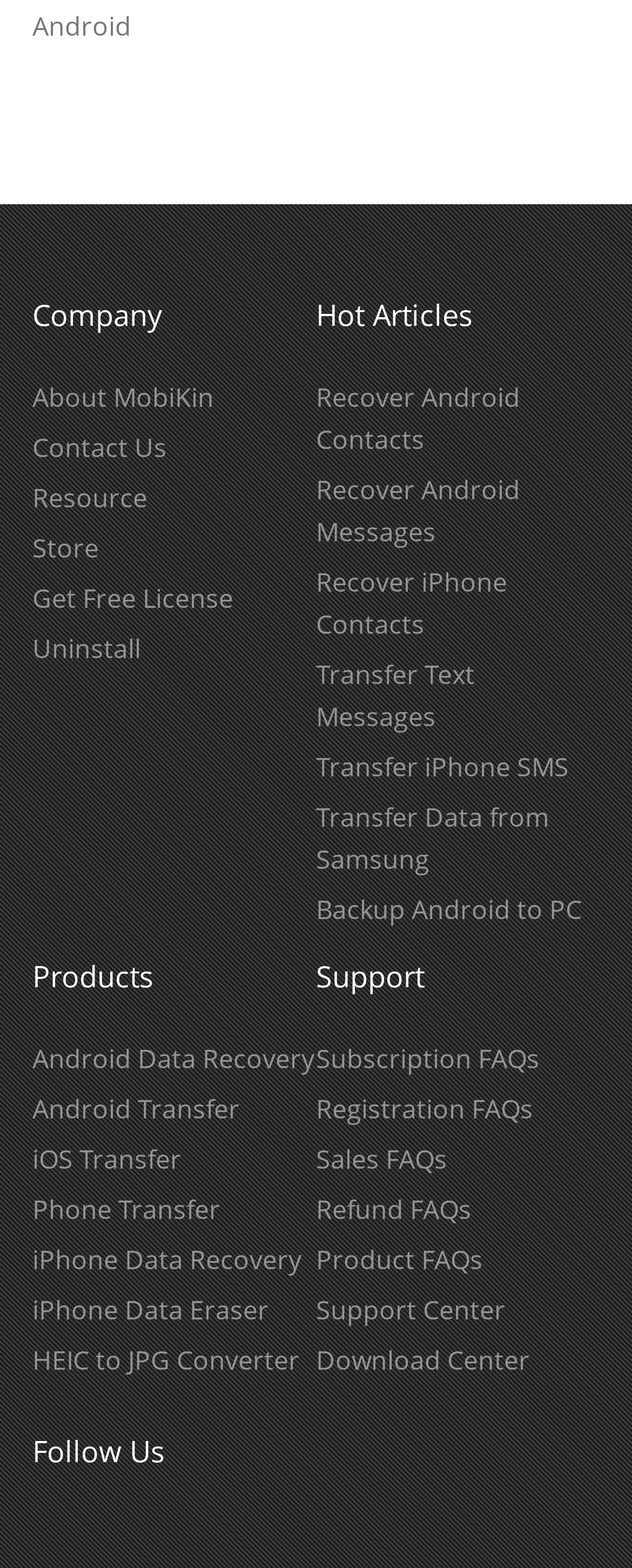What type of products does MobiKin offer?
Provide a detailed and well-explained answer to the question.

The products offered by MobiKin can be inferred from the links under the 'Products' heading, which include 'Android Data Recovery', 'Android Transfer', 'iOS Transfer', and more. These products are related to data recovery and transfer.